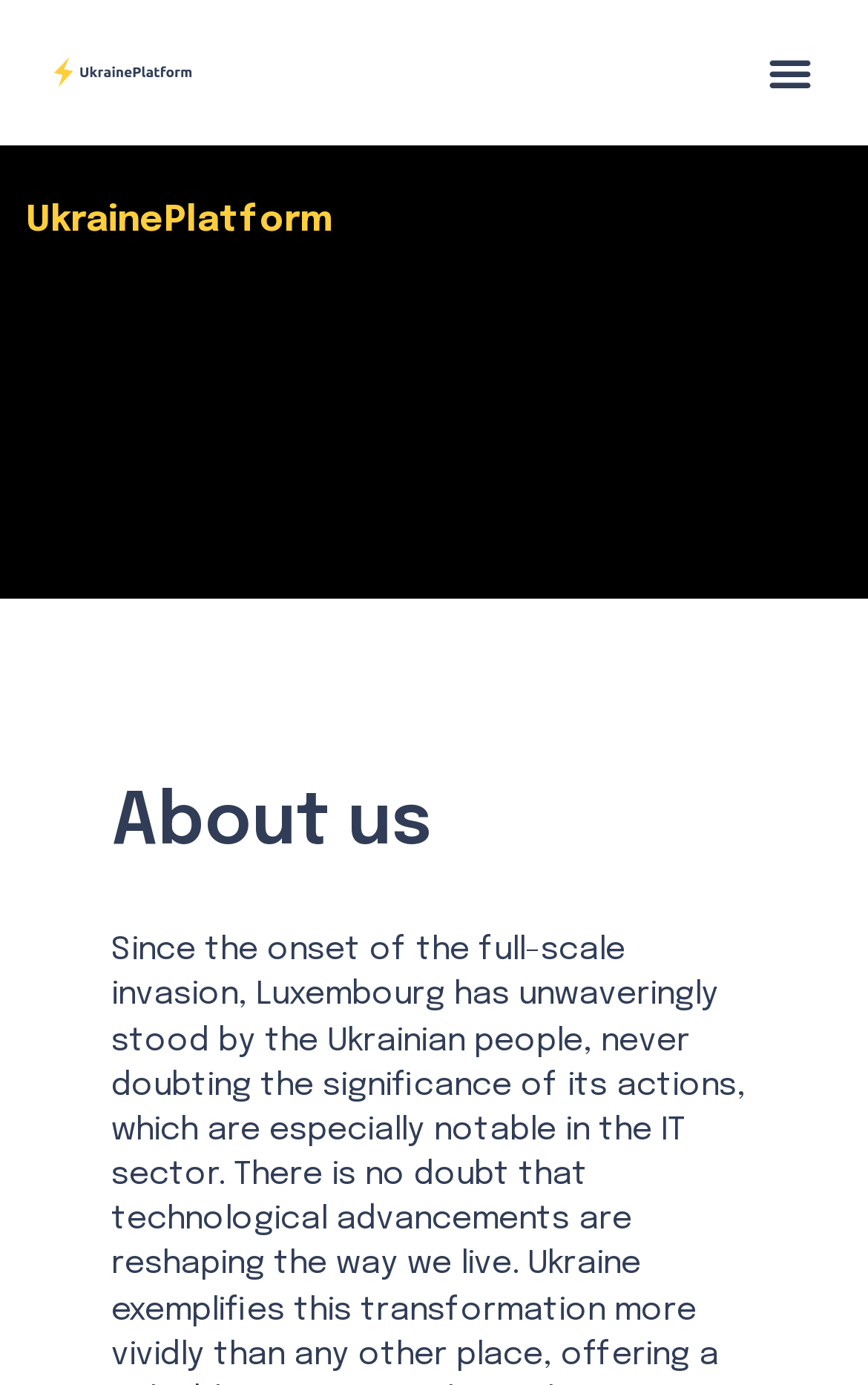Using the format (top-left x, top-left y, bottom-right x, bottom-right y), provide the bounding box coordinates for the described UI element. All values should be floating point numbers between 0 and 1: Menu

[0.872, 0.028, 0.949, 0.076]